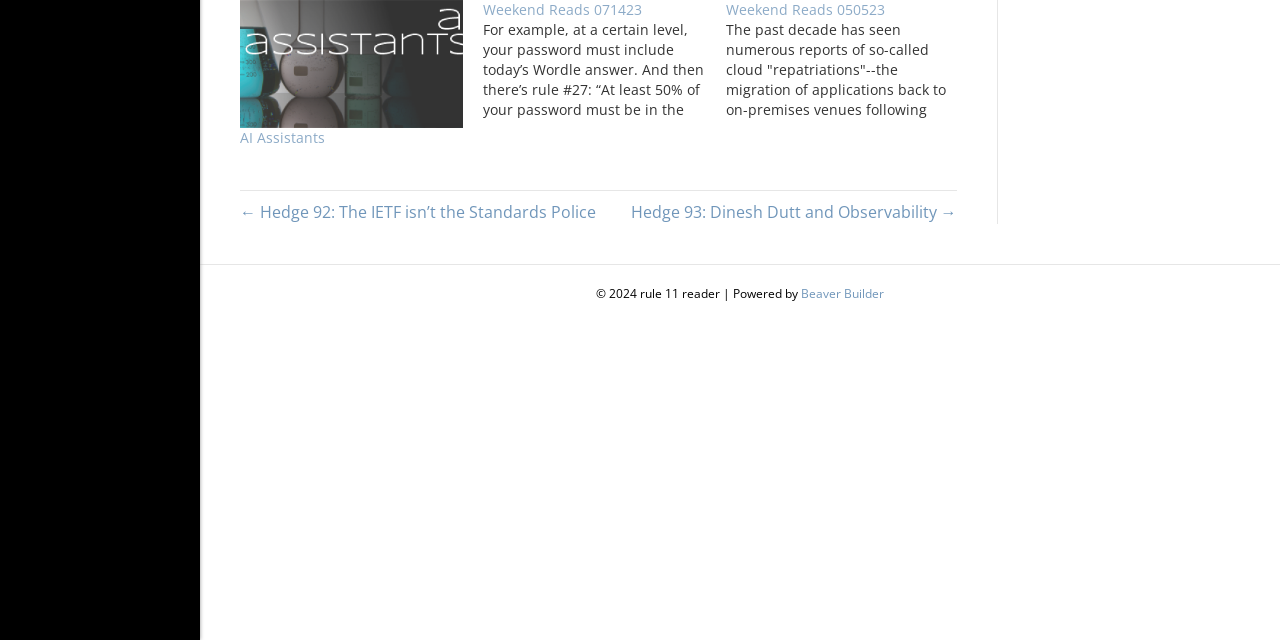Find the bounding box coordinates for the HTML element described as: "parent_node: Email: icel@ic-el.com aria-label="icon_box"". The coordinates should consist of four float values between 0 and 1, i.e., [left, top, right, bottom].

None